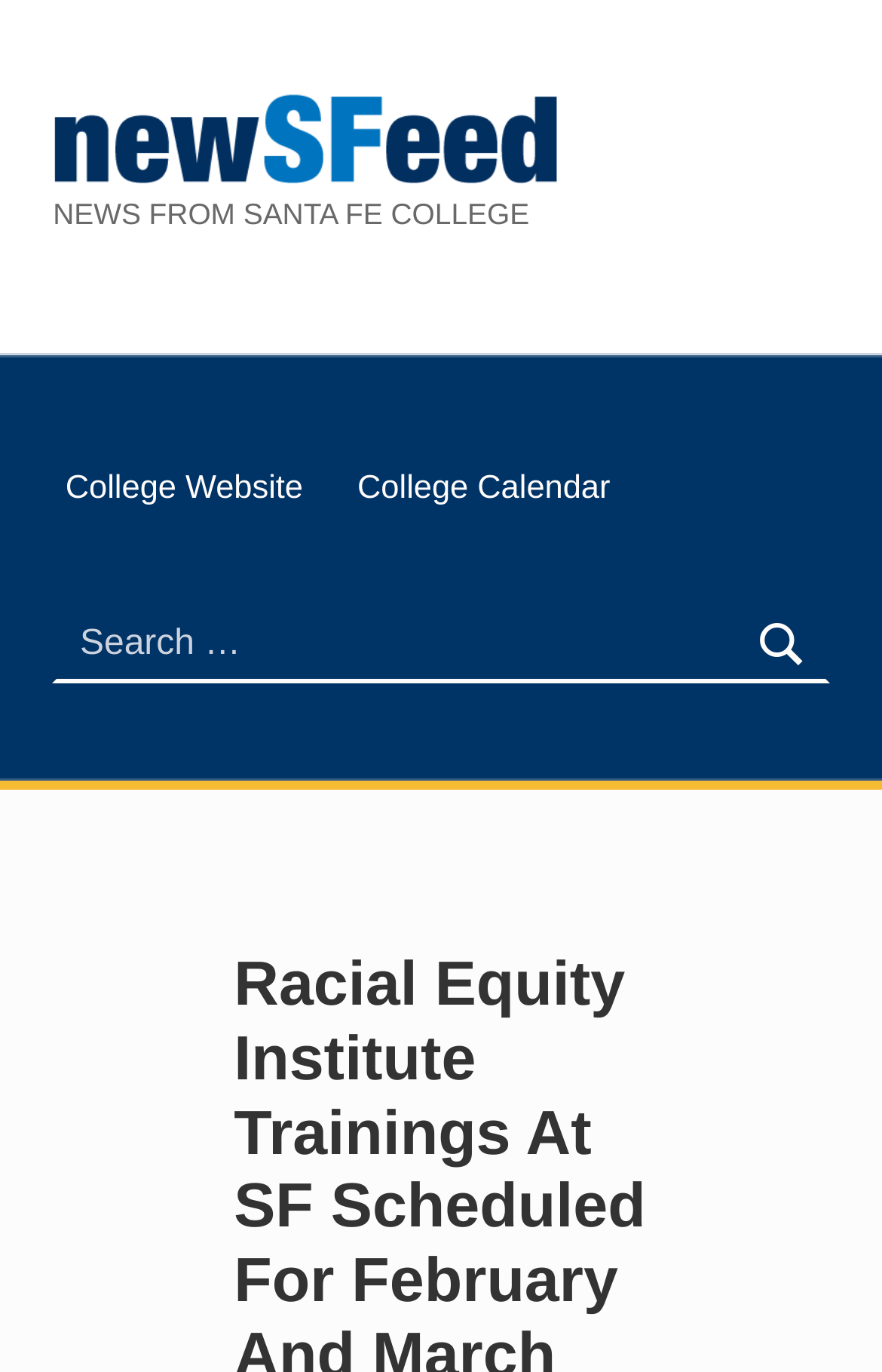Using the information in the image, could you please answer the following question in detail:
How many months are mentioned for the trainings?

The main heading mentions 'February and March' as the months when the Racial Equity Institute Trainings are scheduled, so there are 2 months mentioned.